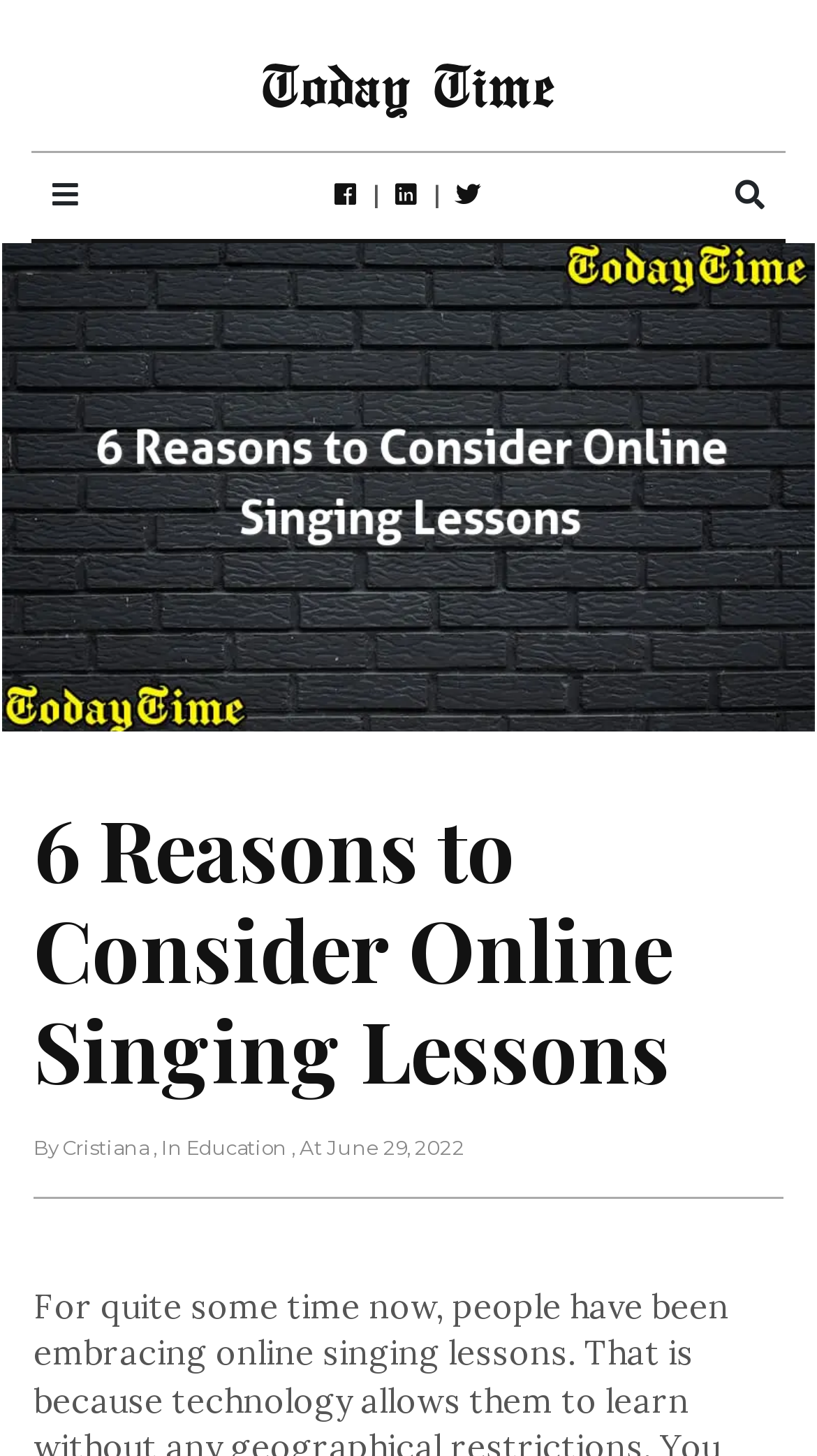Identify the bounding box for the UI element specified in this description: "title="facebook"". The coordinates must be four float numbers between 0 and 1, formatted as [left, top, right, bottom].

[0.388, 0.111, 0.455, 0.158]